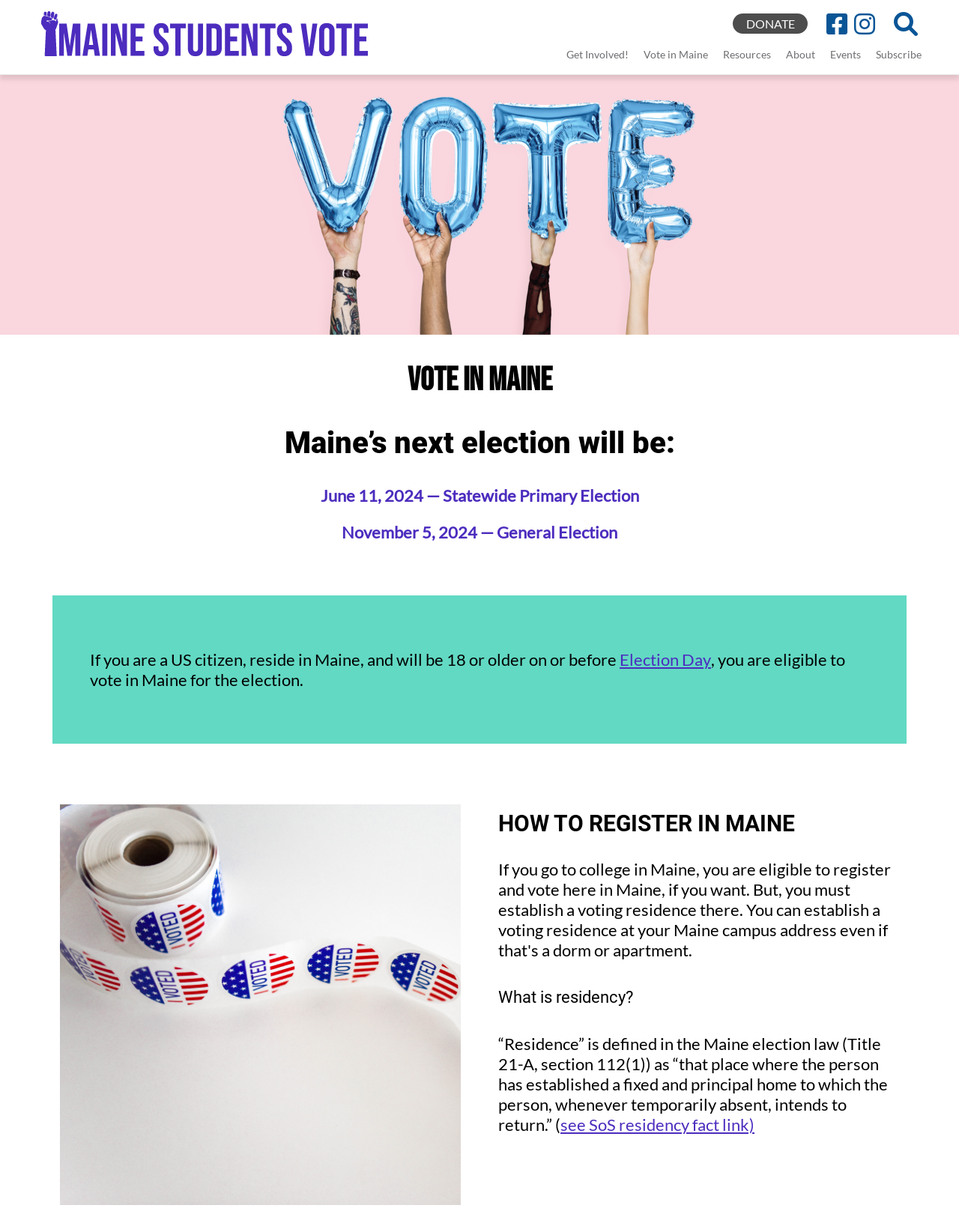Please provide the bounding box coordinates for the UI element as described: "see SoS residency fact link)". The coordinates must be four floats between 0 and 1, represented as [left, top, right, bottom].

[0.584, 0.905, 0.787, 0.921]